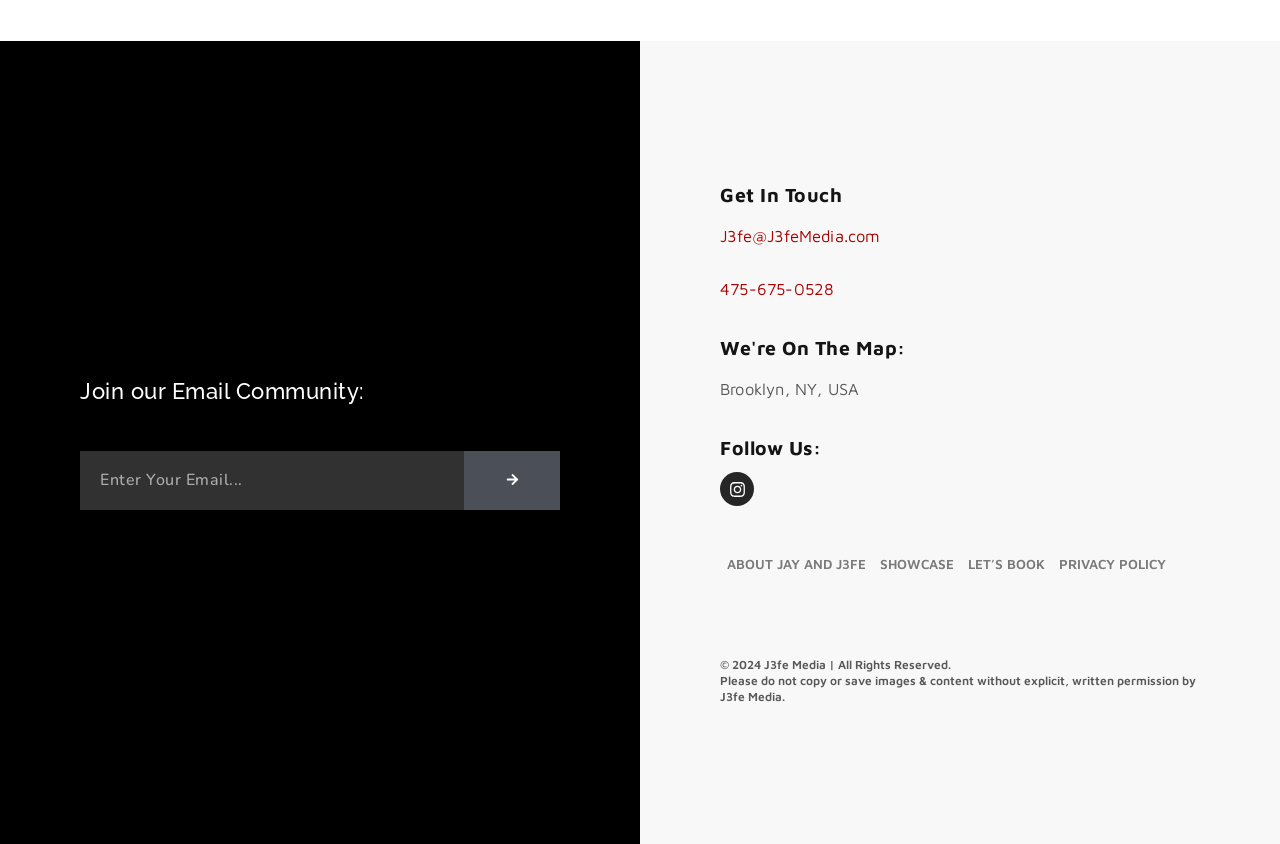Locate the coordinates of the bounding box for the clickable region that fulfills this instruction: "Enter email address".

[0.062, 0.534, 0.362, 0.604]